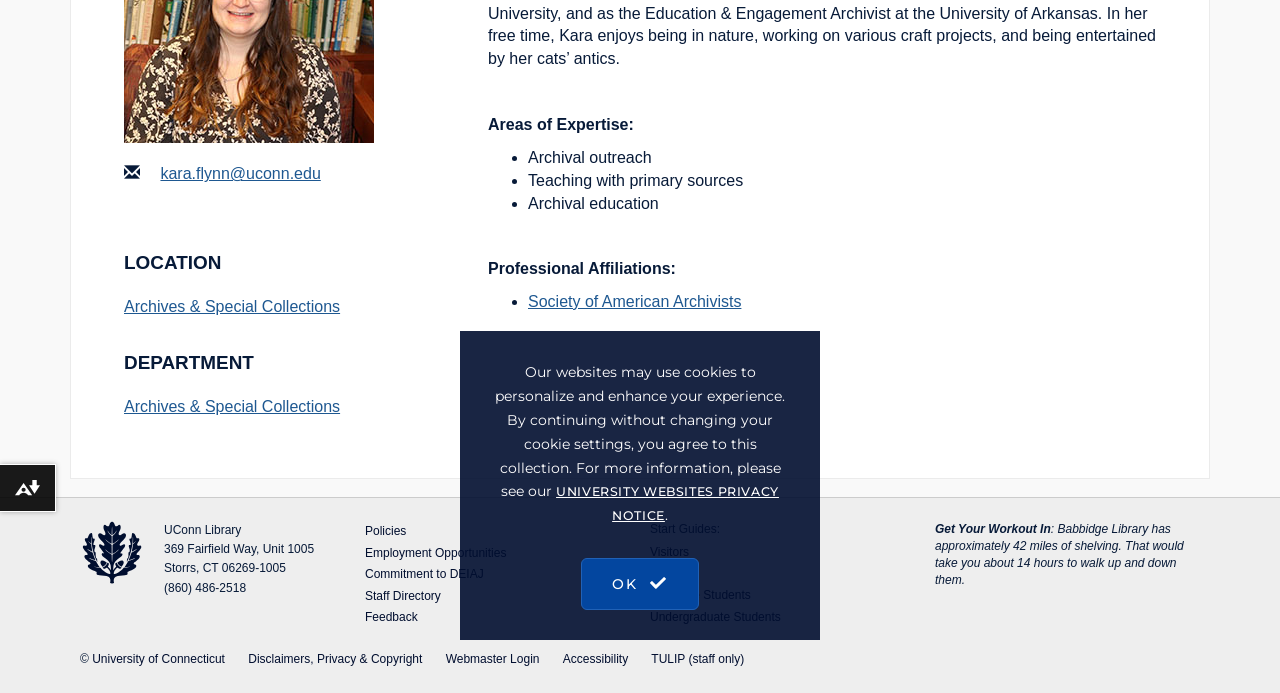Can you find the bounding box coordinates for the UI element given this description: "kara.flynn@uconn.edu"? Provide the coordinates as four float numbers between 0 and 1: [left, top, right, bottom].

[0.125, 0.239, 0.251, 0.263]